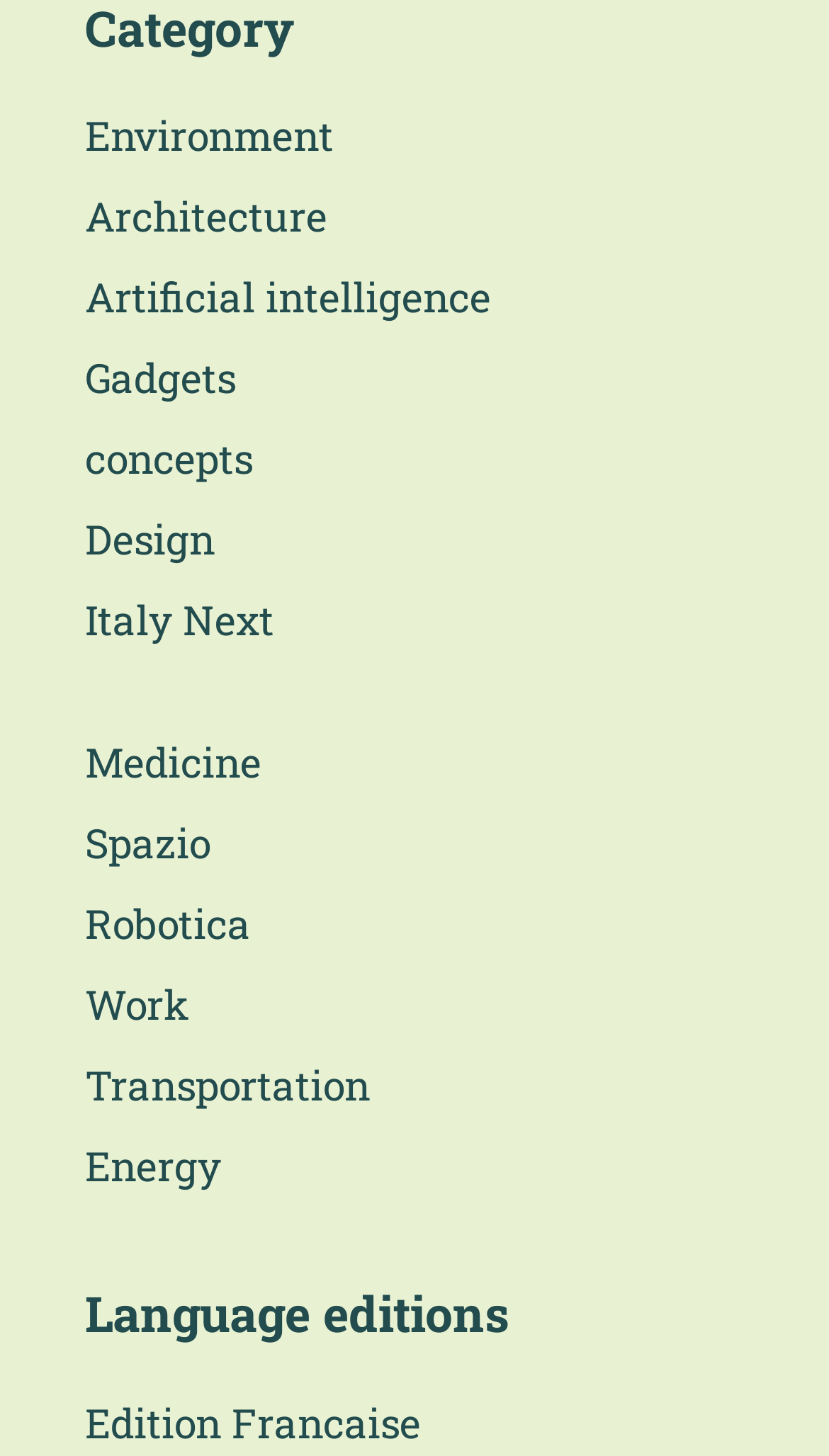Please identify the bounding box coordinates of the area that needs to be clicked to fulfill the following instruction: "Go to Artificial intelligence."

[0.103, 0.184, 0.592, 0.226]